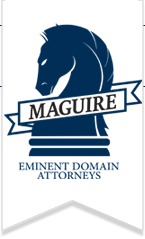What is the color of the background?
Give a detailed explanation using the information visible in the image.

The color scheme of the logo features a rich navy blue against a white background, conveying a sense of professionalism and trust, which is essential for a law firm.